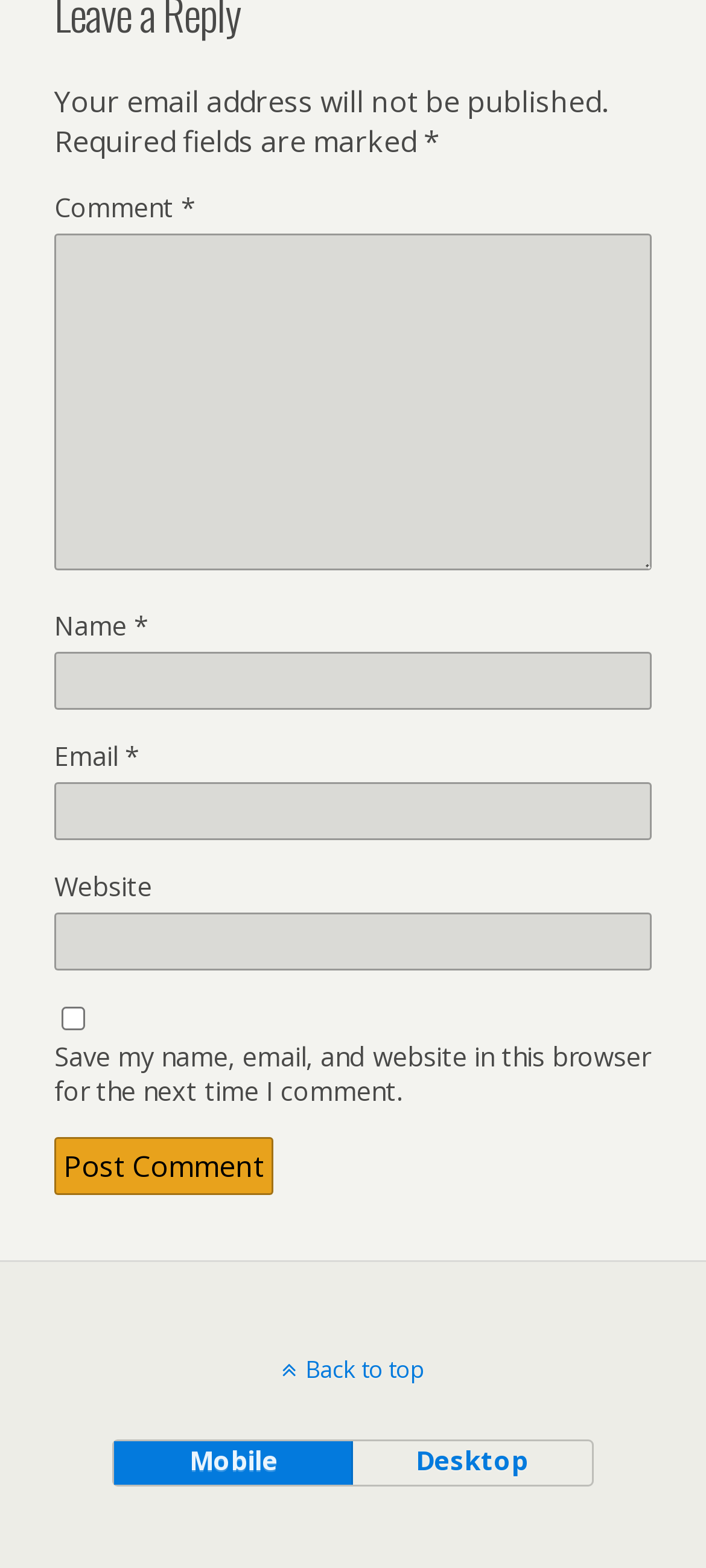What is the label of the first textbox?
From the screenshot, provide a brief answer in one word or phrase.

Comment